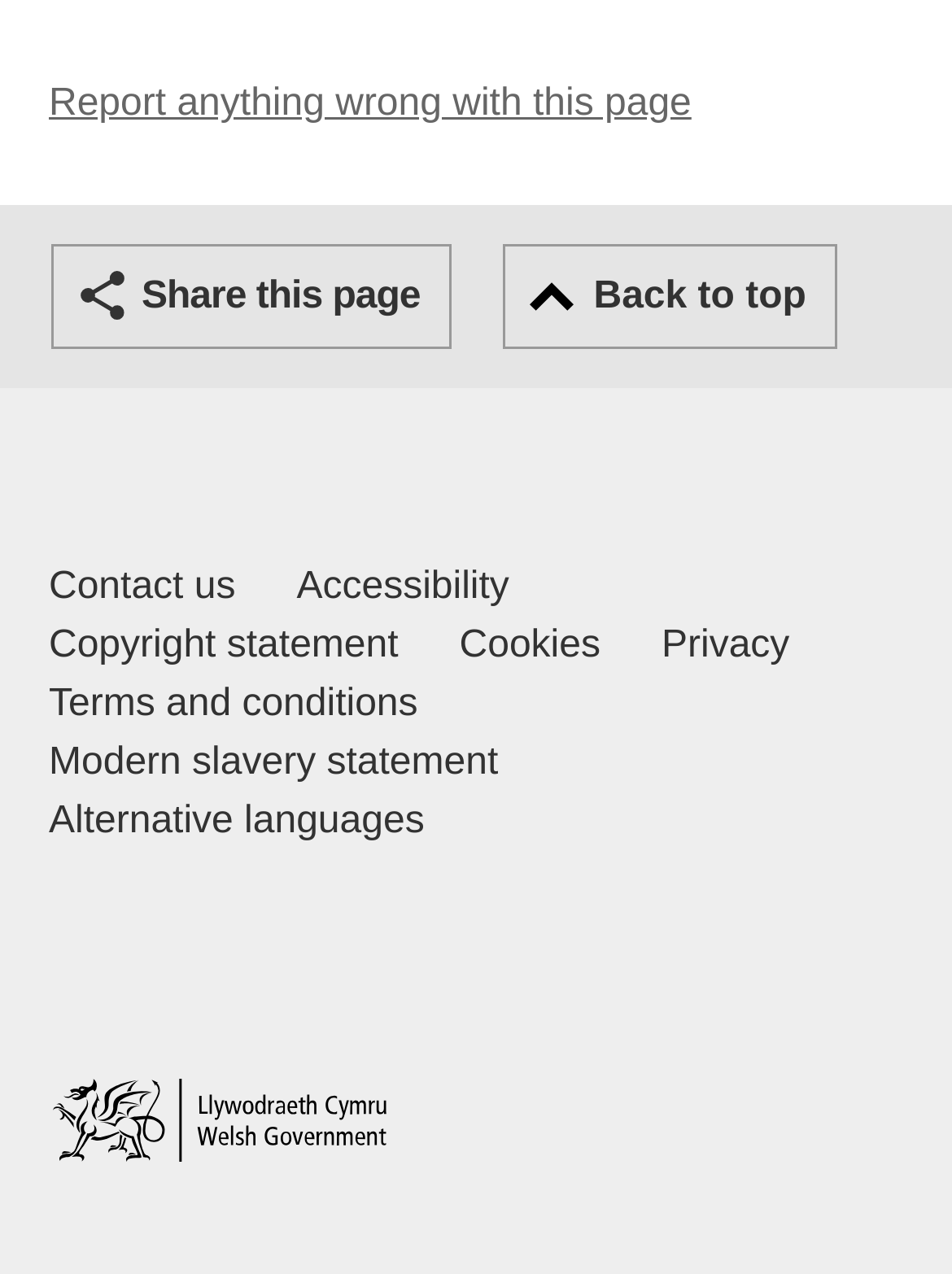Answer the question in a single word or phrase:
How many footer links are there?

7